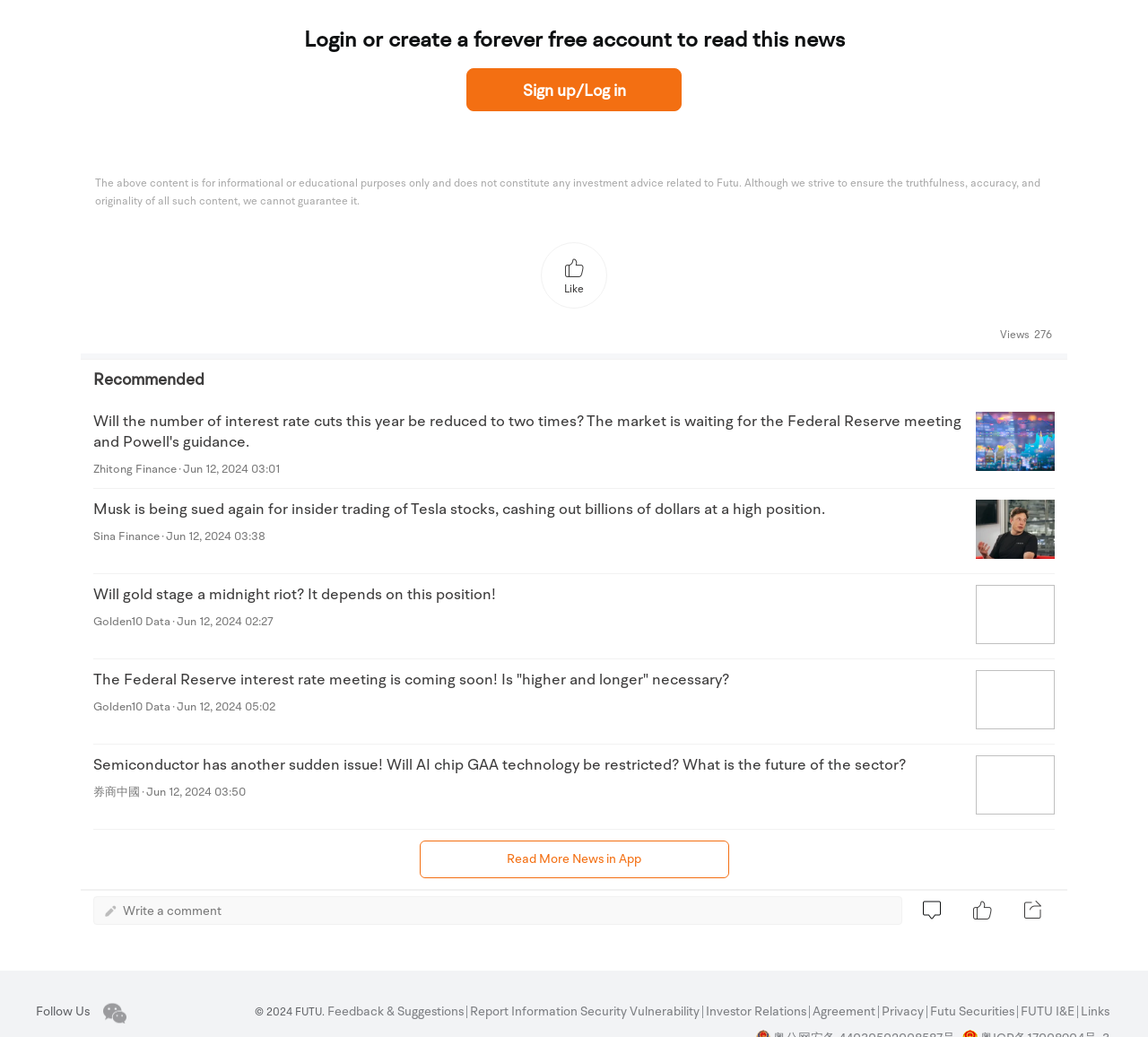Identify the bounding box for the described UI element: "Privacy".

[0.768, 0.97, 0.808, 0.982]